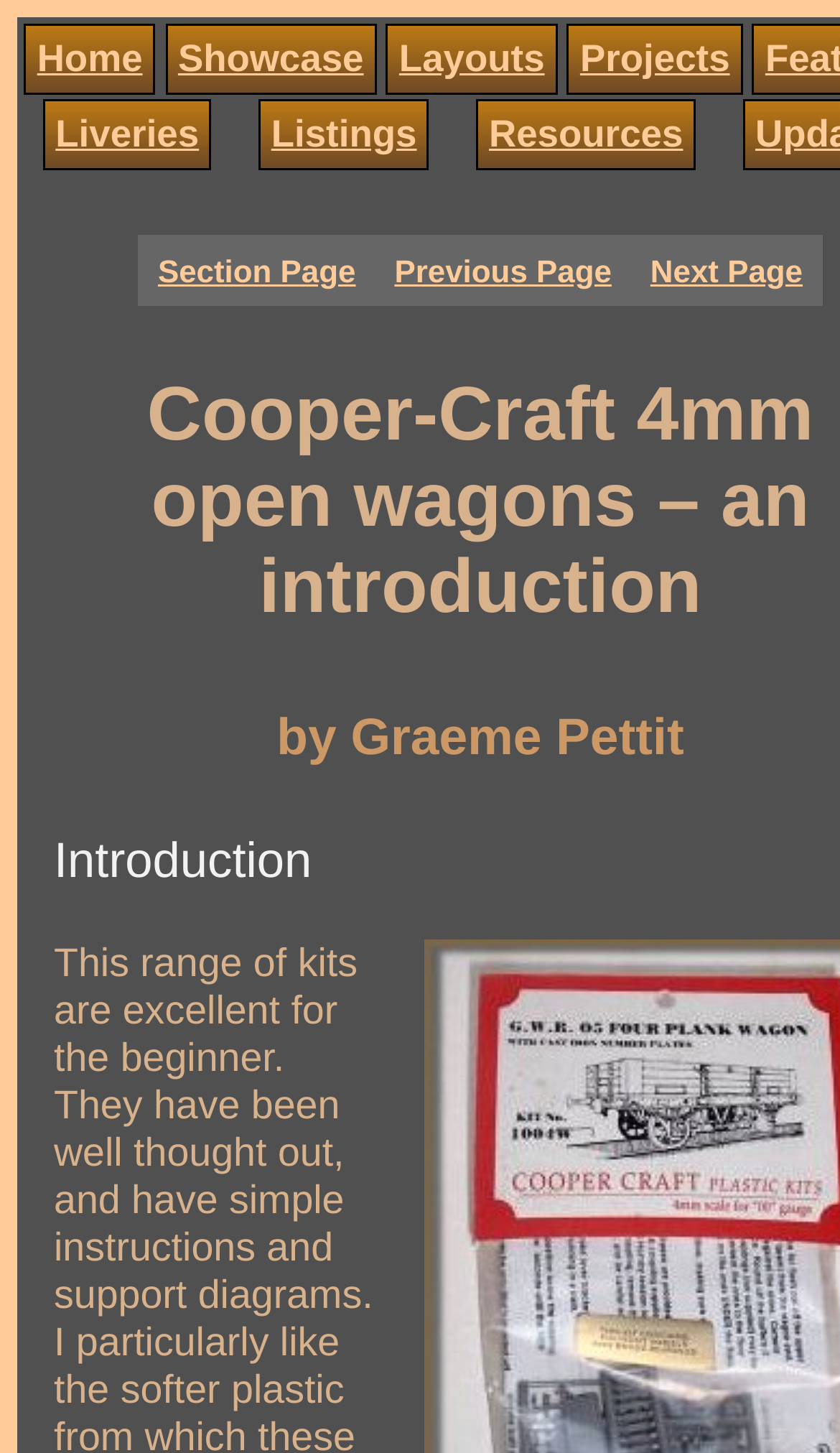Find the bounding box coordinates of the element's region that should be clicked in order to follow the given instruction: "go to next page". The coordinates should consist of four float numbers between 0 and 1, i.e., [left, top, right, bottom].

[0.774, 0.176, 0.956, 0.2]